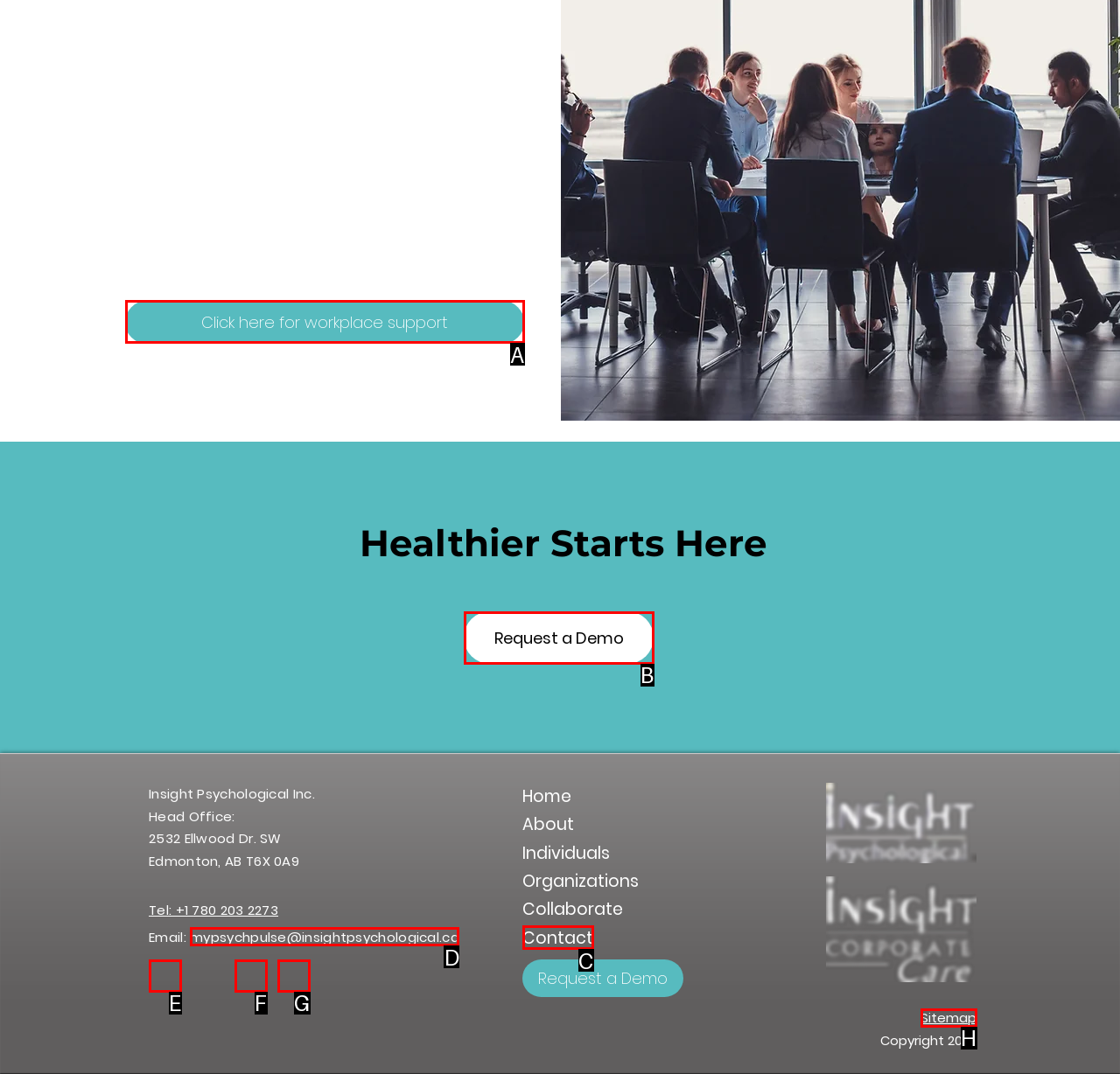Given the description: Request a Demo, choose the HTML element that matches it. Indicate your answer with the letter of the option.

B